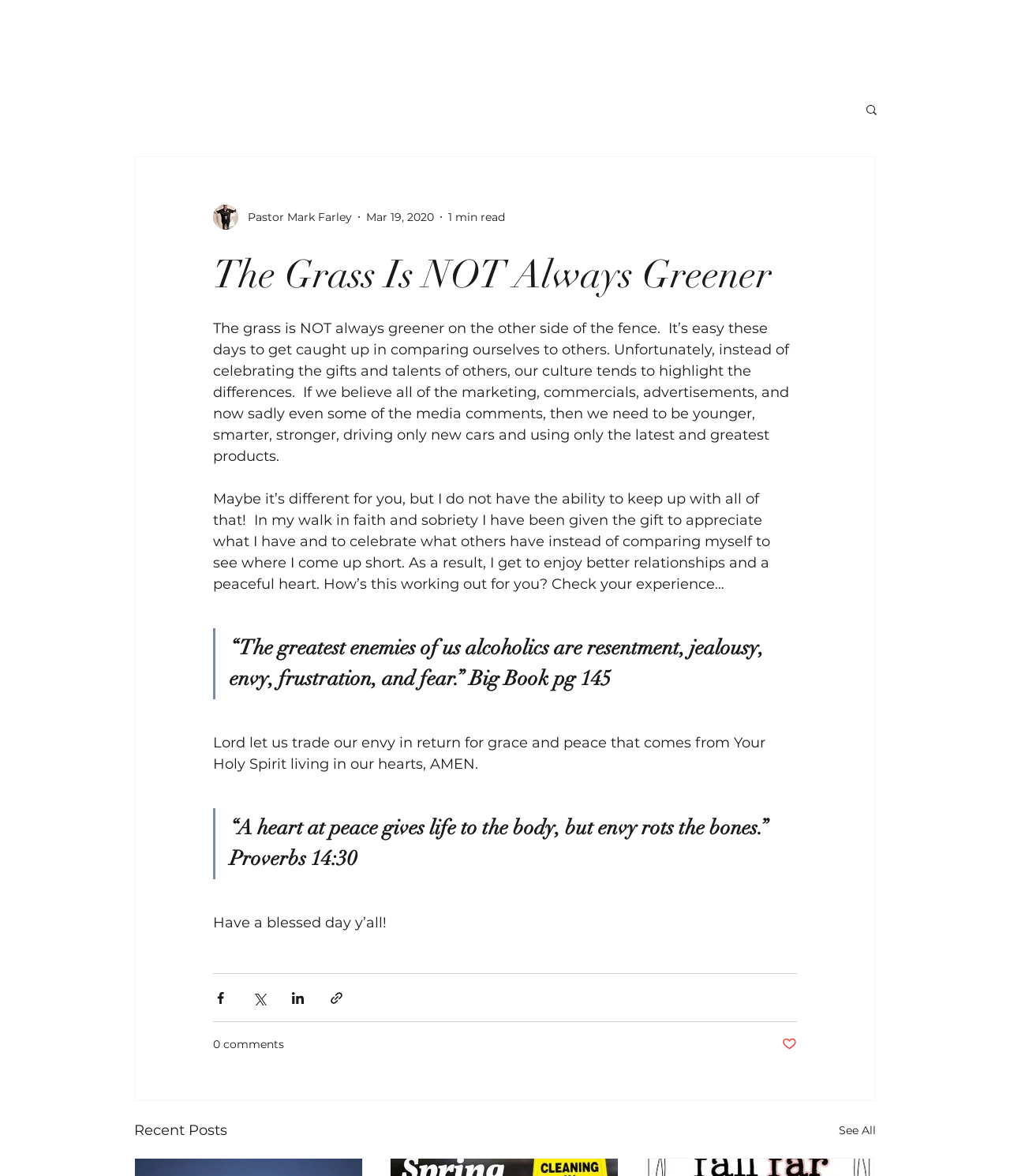Please determine the bounding box coordinates for the element that should be clicked to follow these instructions: "Read the full article".

[0.134, 0.27, 0.866, 0.794]